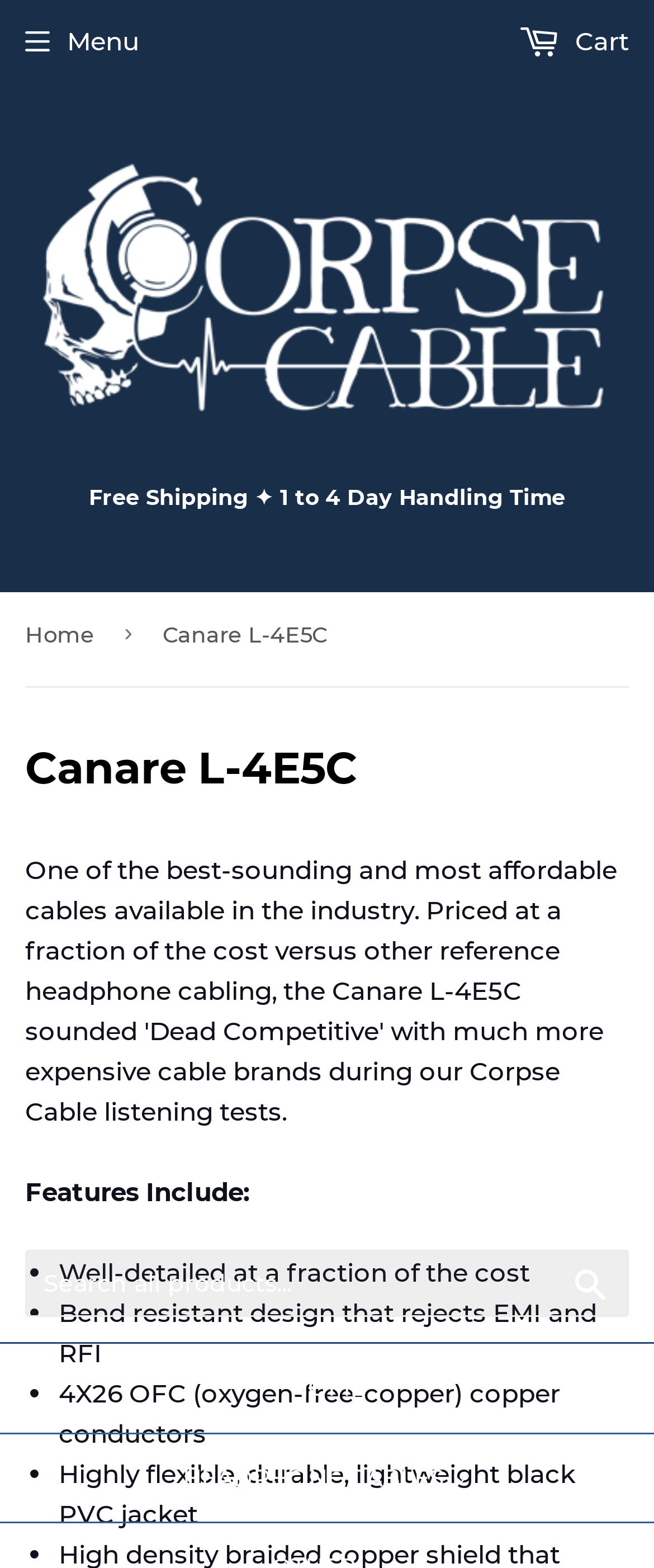Generate an in-depth caption that captures all aspects of the webpage.

This webpage is about the Canare L-4E5C, a high-quality and affordable headphone cable. At the top left corner, there is a logo of Corpse Cable, which is also a link. Next to it, there is a link to "Free Shipping" with a handling time of 1 to 4 days. 

Below the logo, there is a navigation menu with a "Menu" button on the left and a cart link on the right. Underneath, there is a search bar with a search button. 

On the bottom left, there are links to "HOME" and "HEADPHONE CABLES", which is a dropdown menu. The current page is highlighted in the breadcrumbs navigation, showing the path from "Home" to "Canare L-4E5C". 

The main content of the page is divided into sections. The first section has a heading "Canare L-4E5C" and a brief description of the product. Below it, there is a list of features, including its well-detailed sound at a fraction of the cost, bend-resistant design, and high-quality materials such as oxygen-free-copper conductors and a durable PVC jacket.